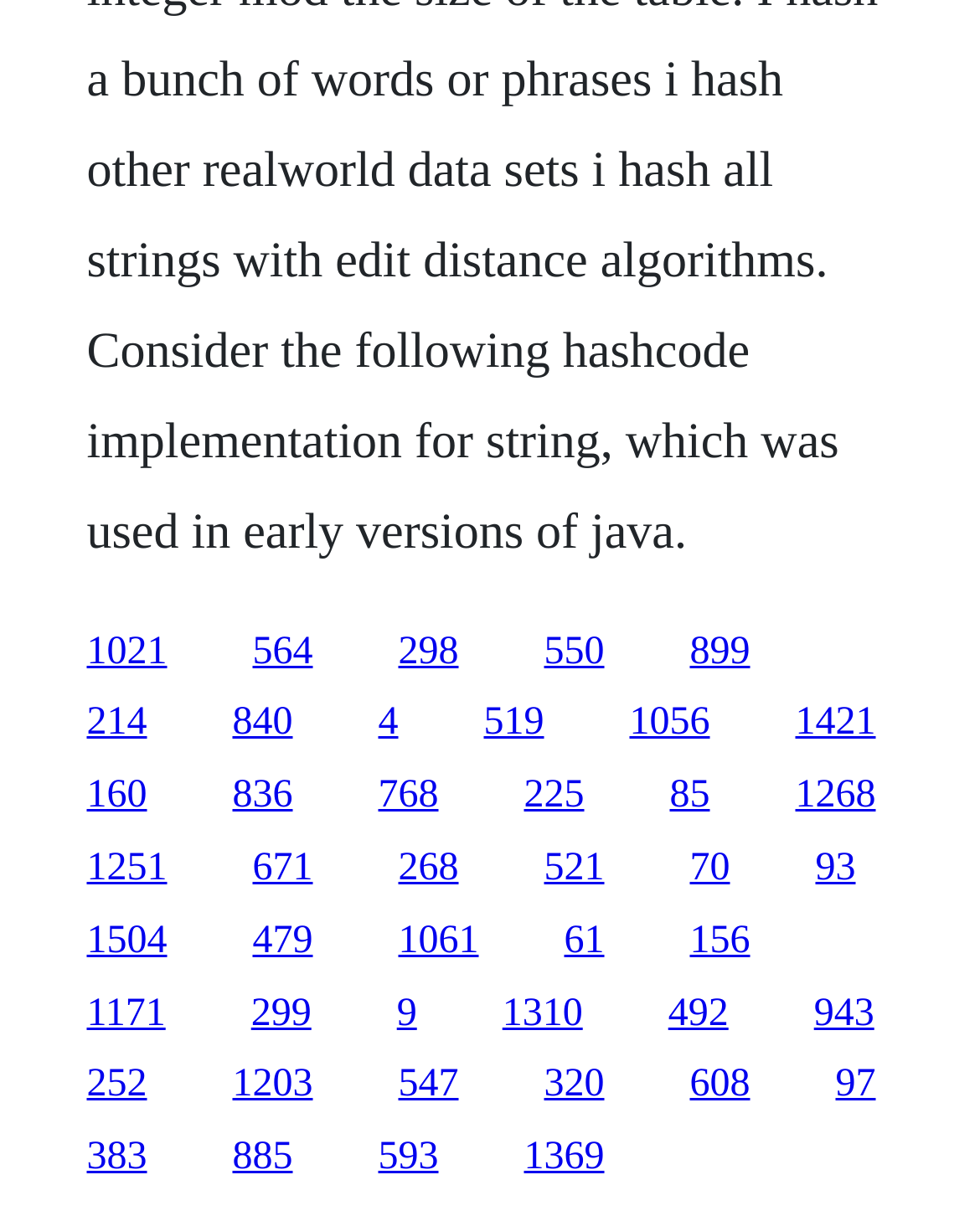Refer to the element description 268 and identify the corresponding bounding box in the screenshot. Format the coordinates as (top-left x, top-left y, bottom-right x, bottom-right y) with values in the range of 0 to 1.

[0.406, 0.696, 0.468, 0.731]